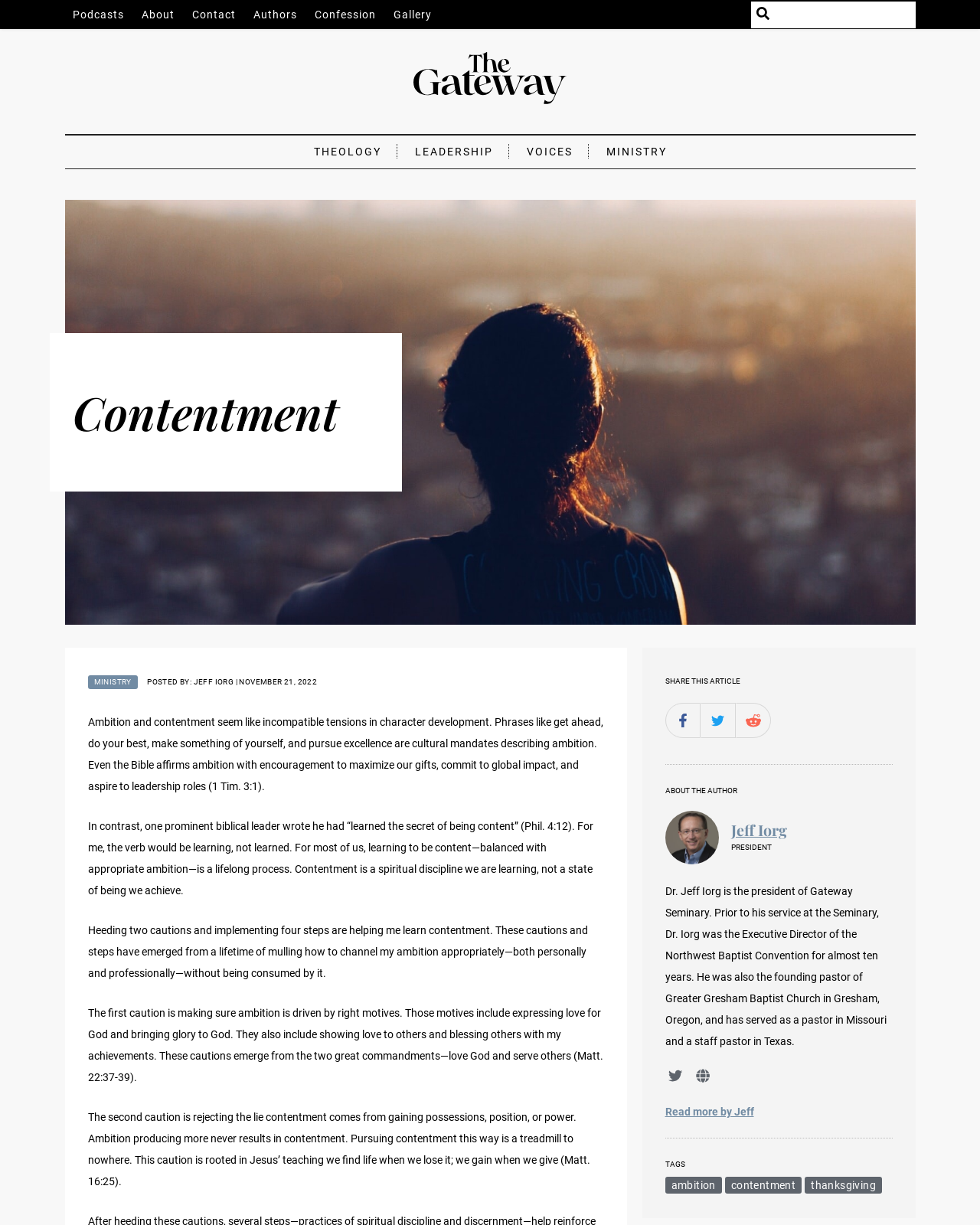Predict the bounding box coordinates of the area that should be clicked to accomplish the following instruction: "Share this article on facebook". The bounding box coordinates should consist of four float numbers between 0 and 1, i.e., [left, top, right, bottom].

[0.679, 0.574, 0.714, 0.602]